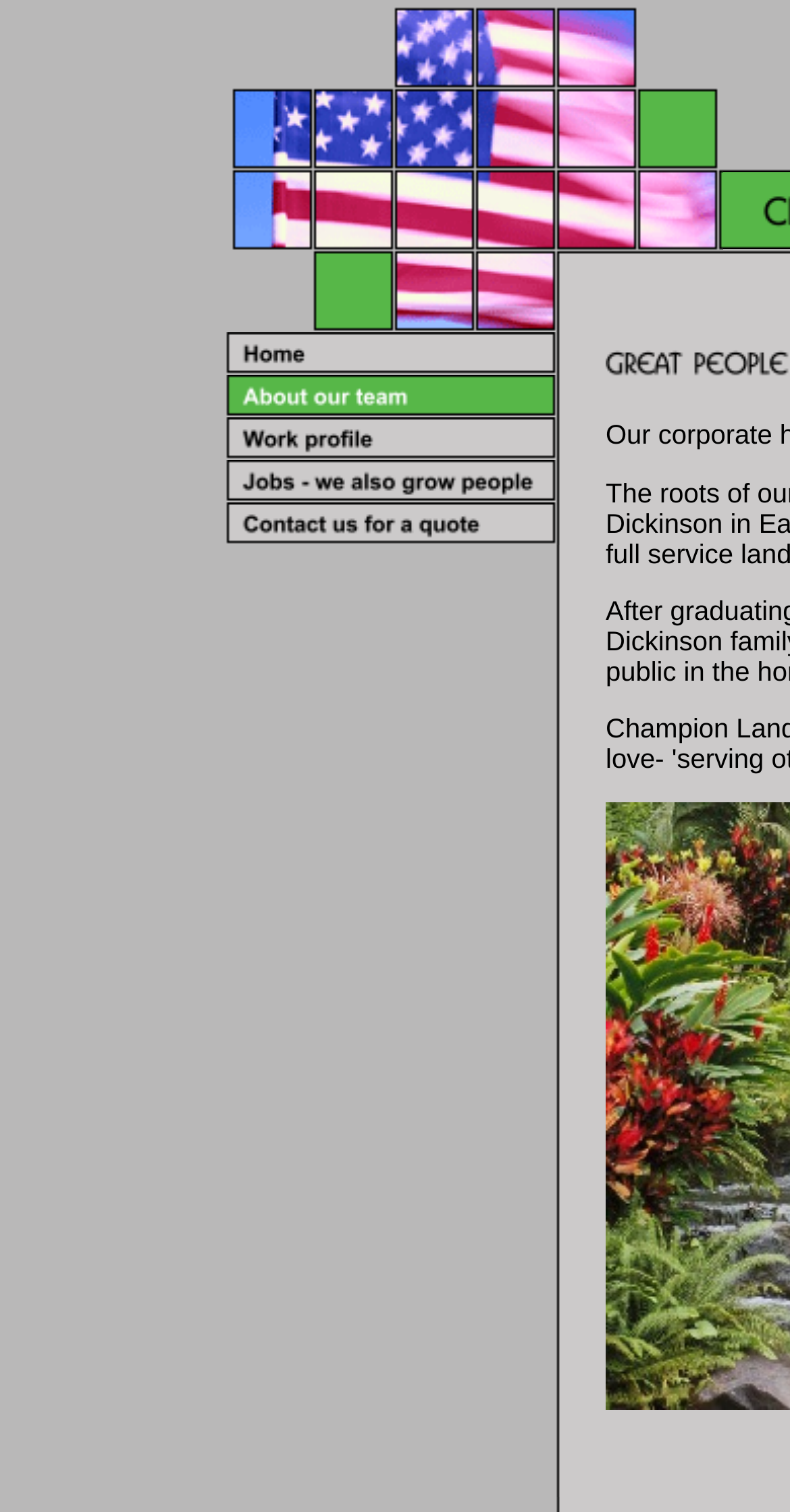Please find the bounding box coordinates in the format (top-left x, top-left y, bottom-right x, bottom-right y) for the given element description. Ensure the coordinates are floating point numbers between 0 and 1. Description: alt="About our team" name="CM4all_2452"

[0.282, 0.26, 0.71, 0.28]